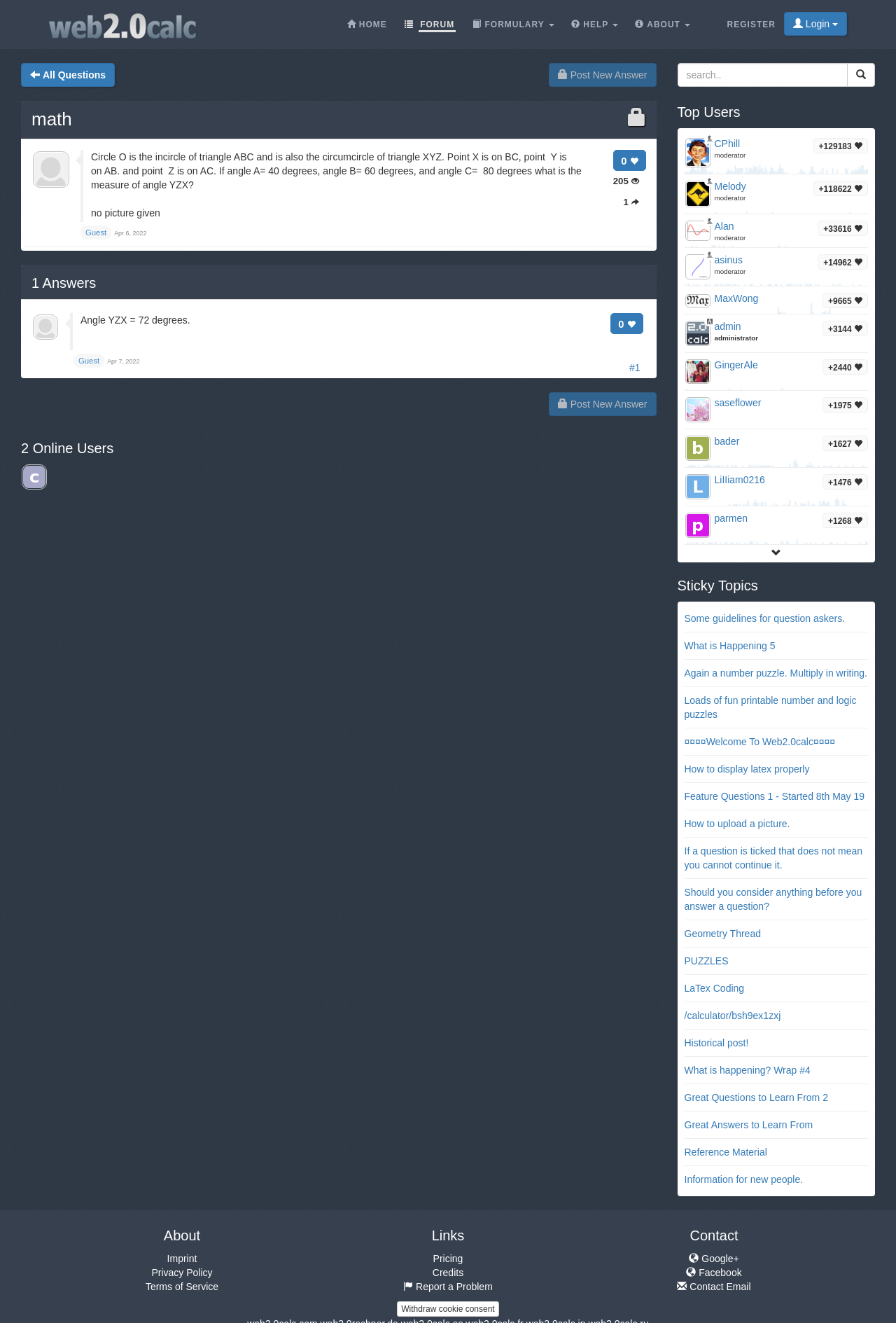Please provide a brief answer to the following inquiry using a single word or phrase:
What is the measure of angle YZX?

72 degrees